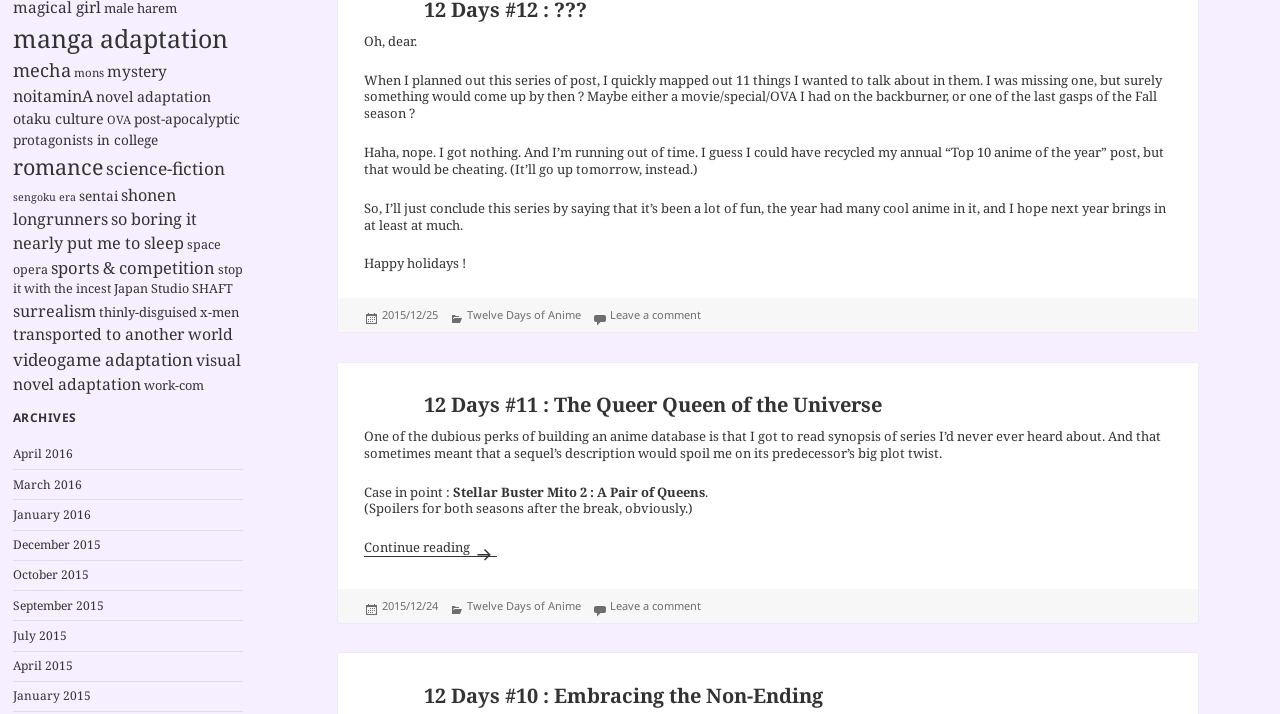What is the format of the 'Twelve Days of Anime' series? Using the information from the screenshot, answer with a single word or phrase.

Daily posts